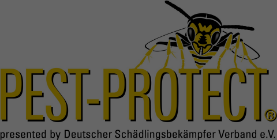Based on the image, give a detailed response to the question: Who endorses the PEST-PROTECT initiative?

The sub-text below the primary title attributes the presentation of the initiative to the German Pest Control Association, highlighting its endorsement by a professional body dedicated to pest management and control practices.